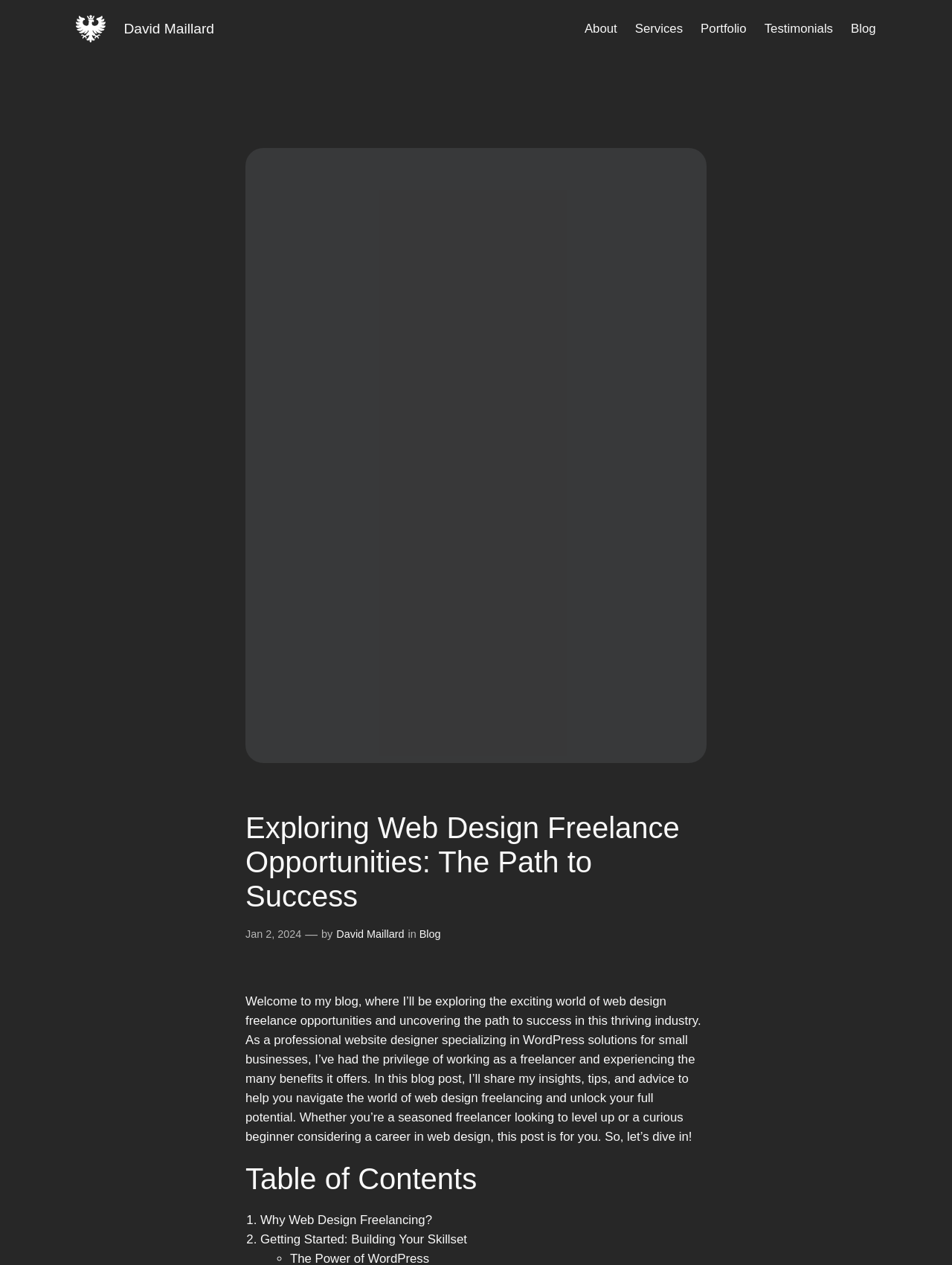Determine the bounding box coordinates for the area that needs to be clicked to fulfill this task: "Check the date of the blog post". The coordinates must be given as four float numbers between 0 and 1, i.e., [left, top, right, bottom].

[0.258, 0.734, 0.317, 0.743]